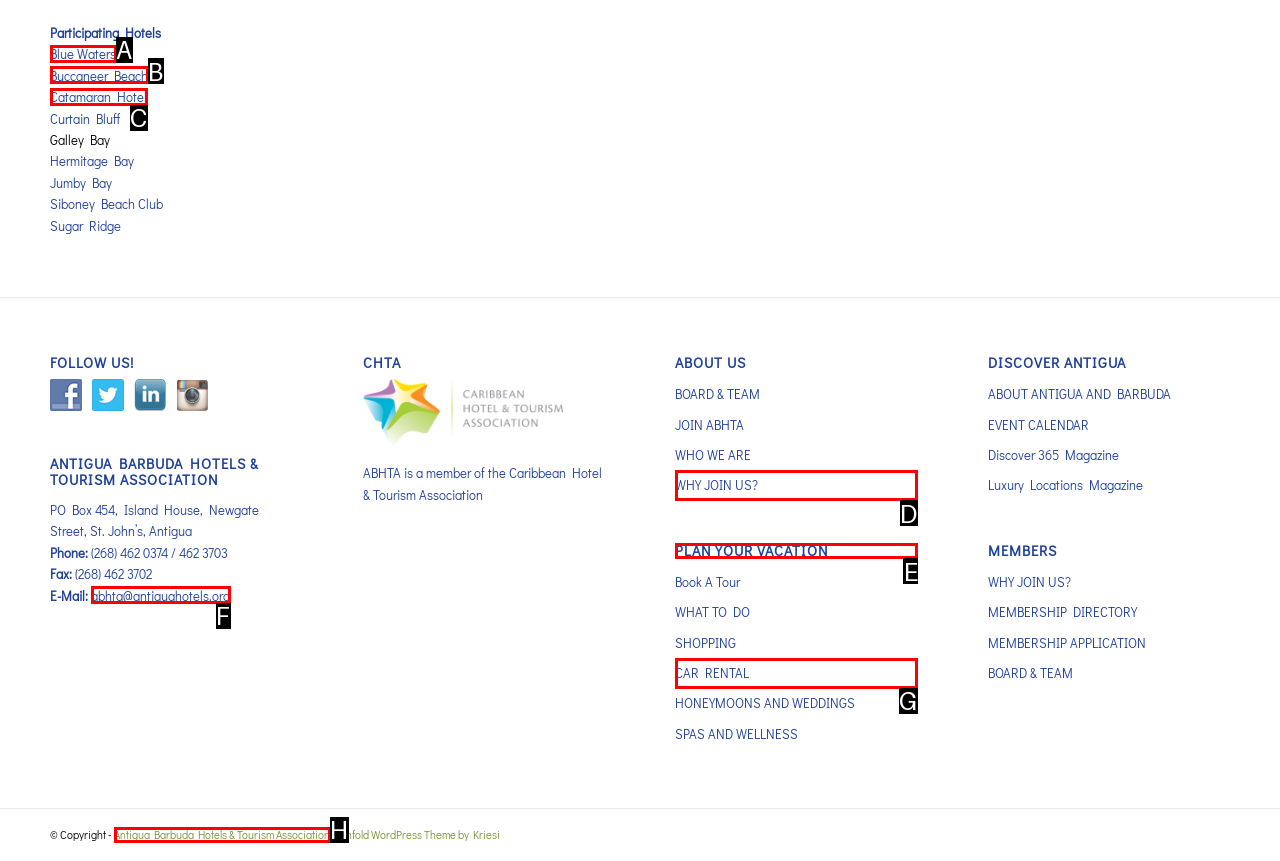For the task: Plan a vacation in Antigua, tell me the letter of the option you should click. Answer with the letter alone.

E